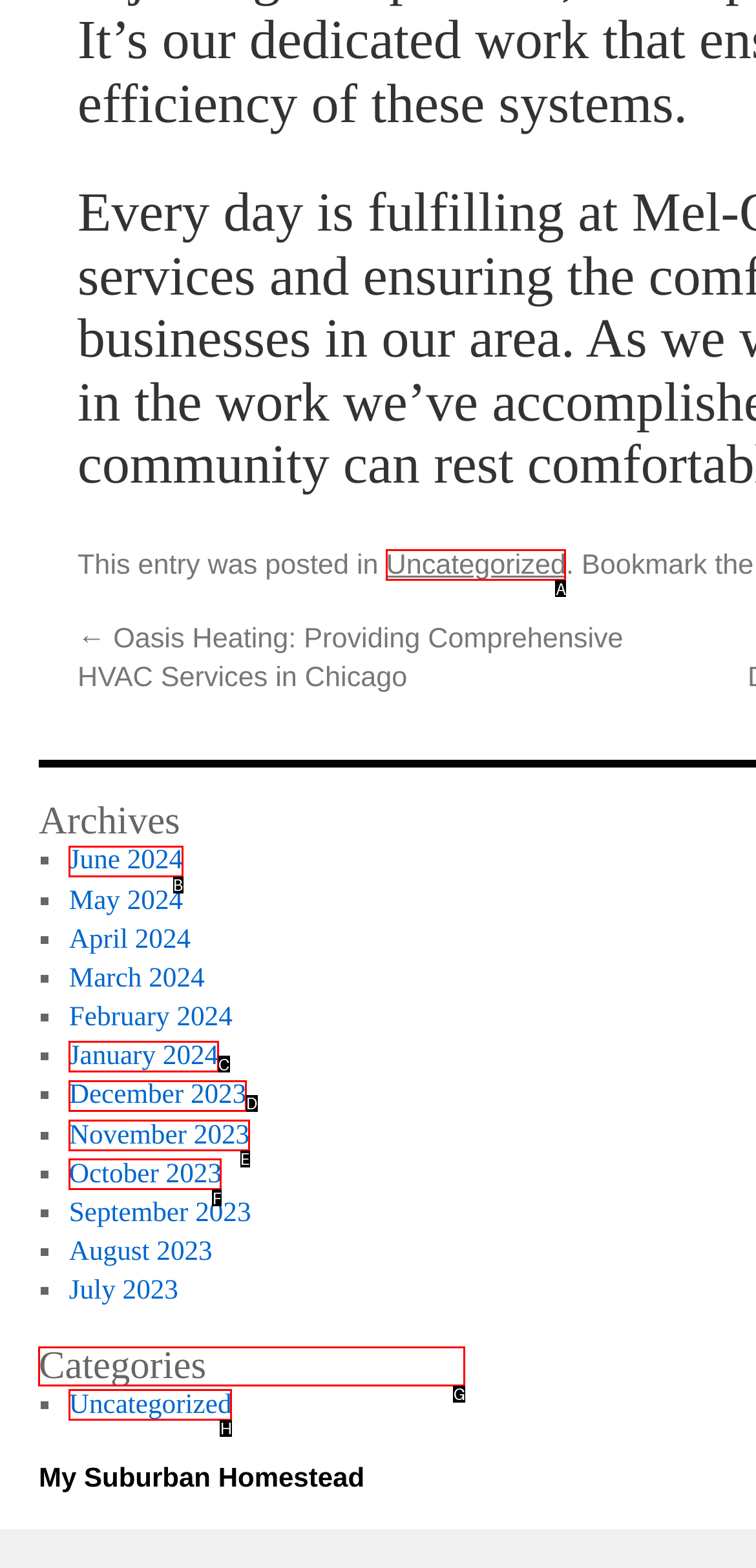Tell me which option I should click to complete the following task: view categories
Answer with the option's letter from the given choices directly.

G